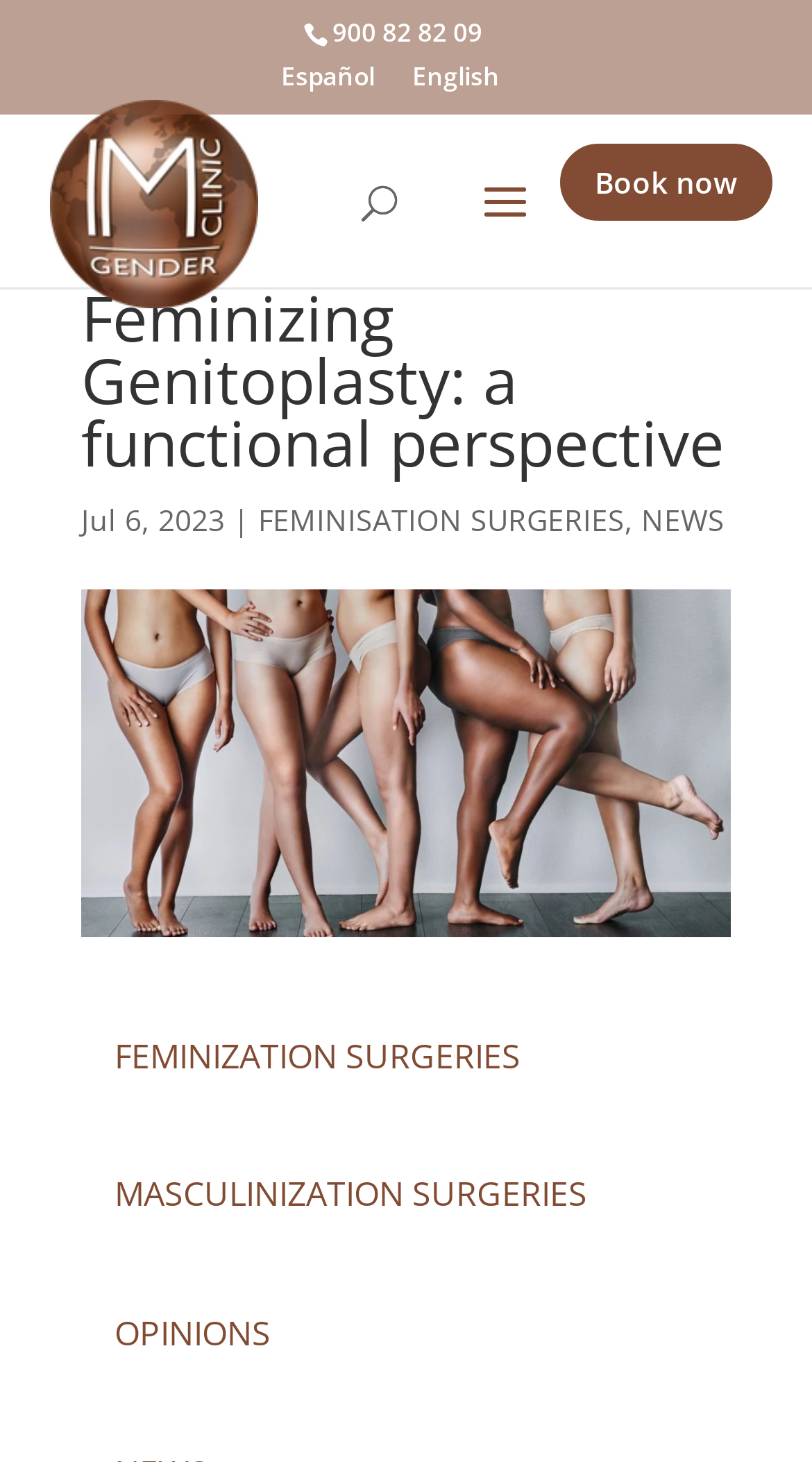Please provide the bounding box coordinates for the element that needs to be clicked to perform the instruction: "Read about feminization surgeries". The coordinates must consist of four float numbers between 0 and 1, formatted as [left, top, right, bottom].

[0.1, 0.696, 0.682, 0.749]